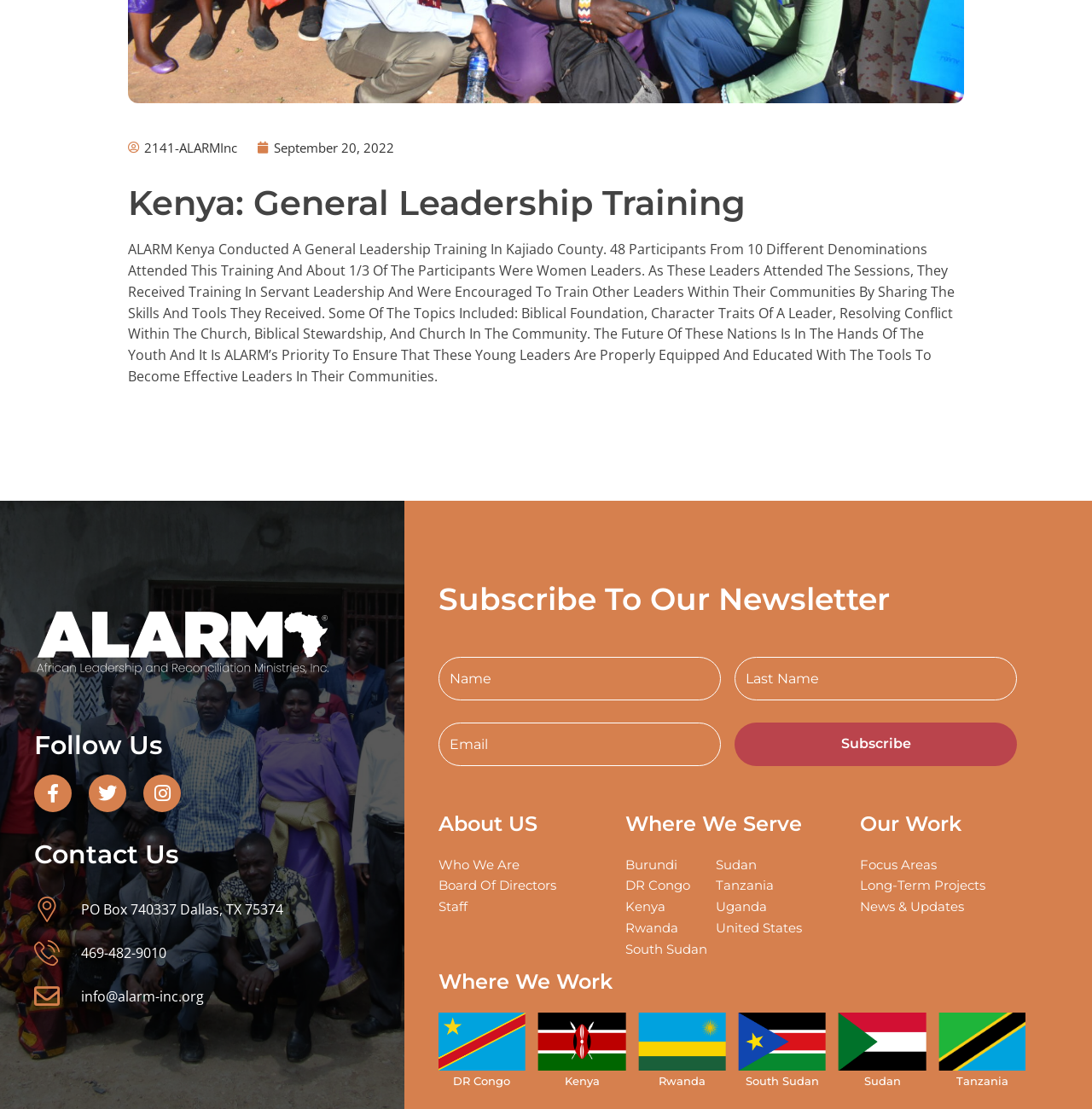Pinpoint the bounding box coordinates of the area that must be clicked to complete this instruction: "Contact ALARM Inc via email".

[0.031, 0.887, 0.186, 0.91]